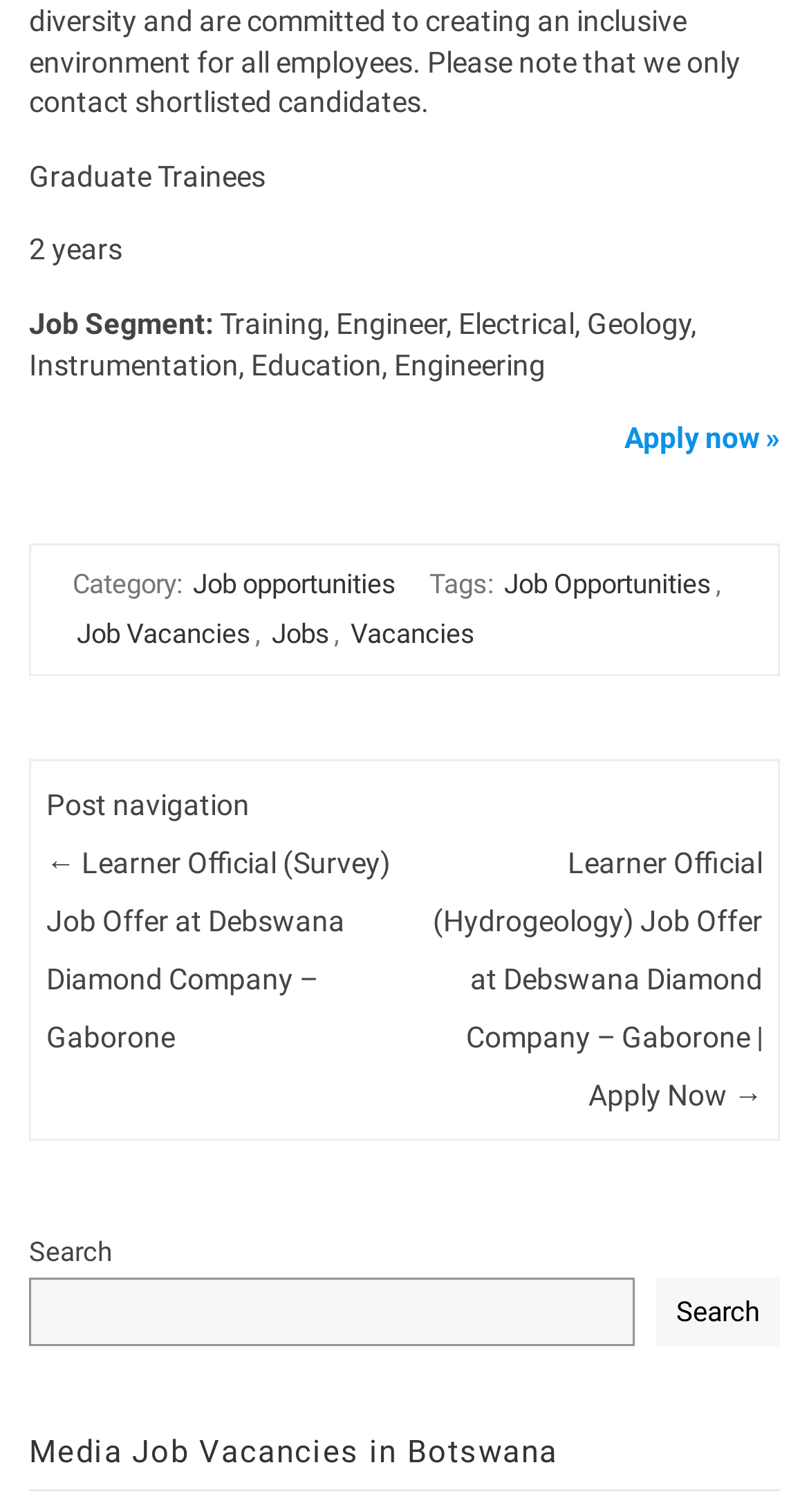Find the bounding box coordinates of the area that needs to be clicked in order to achieve the following instruction: "Go to the next job posting". The coordinates should be specified as four float numbers between 0 and 1, i.e., [left, top, right, bottom].

[0.535, 0.56, 0.943, 0.735]